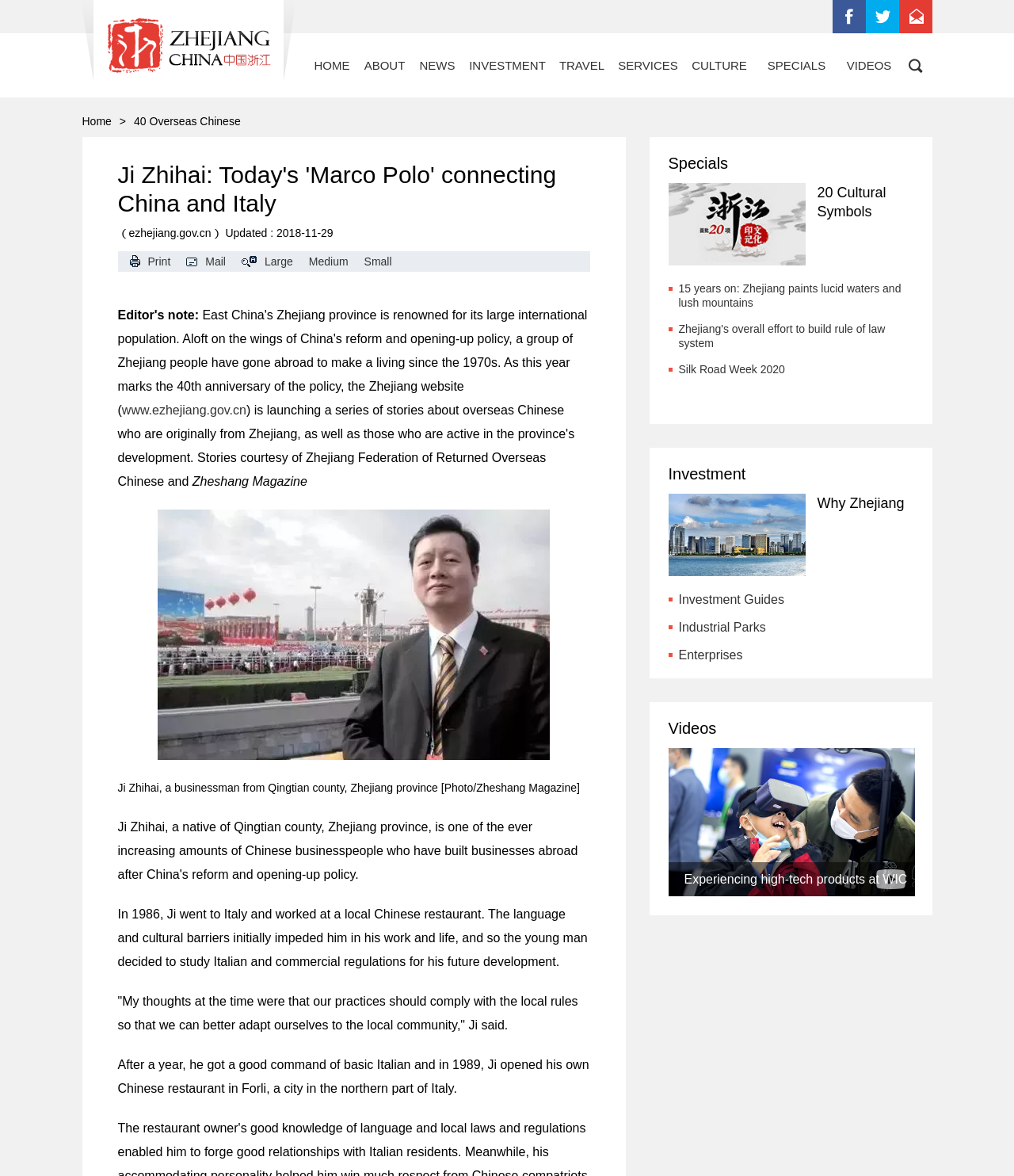Look at the image and write a detailed answer to the question: 
What is the city in Italy where Ji opened his own Chinese restaurant?

I found the answer by reading the text on the webpage, specifically the sentence 'After a year, he got a good command of basic Italian and in 1989, Ji opened his own Chinese restaurant in Forli, a city in the northern part of Italy.' which mentions the city where Ji opened his restaurant.